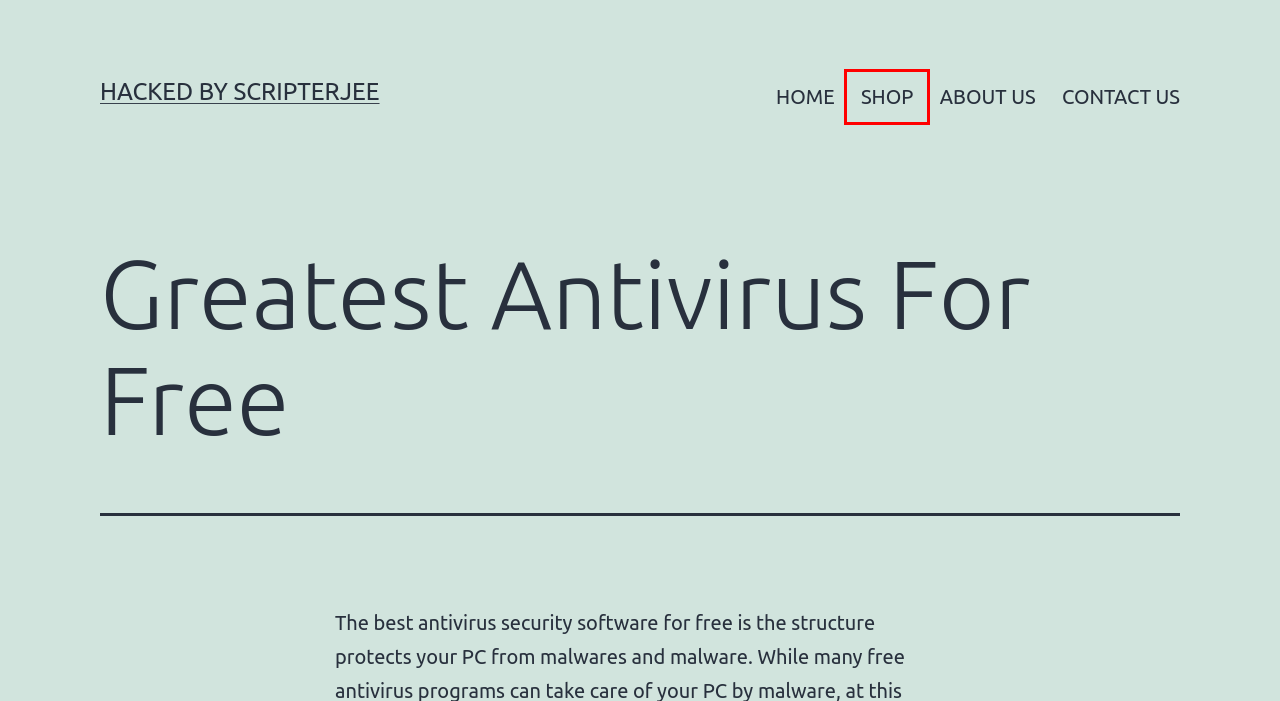Look at the given screenshot of a webpage with a red rectangle bounding box around a UI element. Pick the description that best matches the new webpage after clicking the element highlighted. The descriptions are:
A. Home – Hacked by ScripterJee
B. About The Raven – Hacked by ScripterJee
C. Contact – Hacked by ScripterJee
D. Blog Tool, Publishing Platform, and CMS – WordPress.org
E. Hacked by ScripterJee
F. Uncategorized – Hacked by ScripterJee
G. About Us – Hacked by ScripterJee
H. SHOP NOW – Hacked by ScripterJee

H